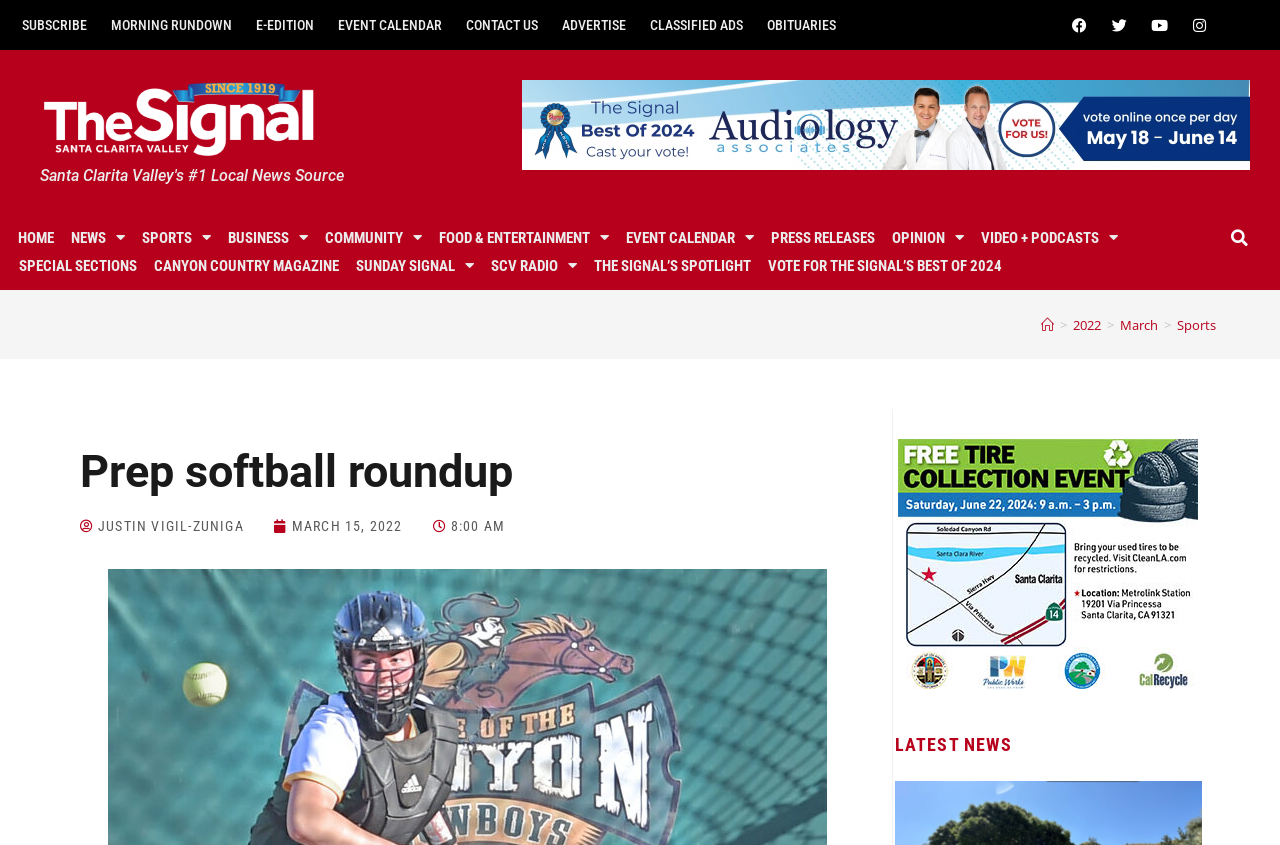Determine the bounding box coordinates of the element's region needed to click to follow the instruction: "Read the latest news". Provide these coordinates as four float numbers between 0 and 1, formatted as [left, top, right, bottom].

[0.699, 0.863, 0.939, 0.901]